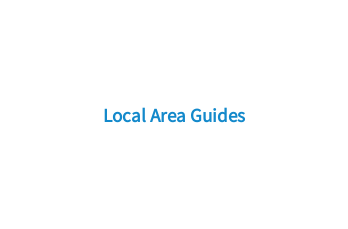Answer the question with a single word or phrase: 
What is the purpose of this section?

providing information about localities